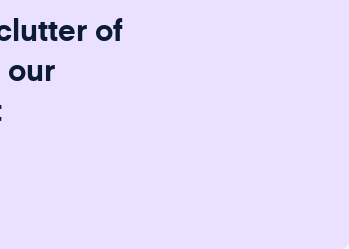What is the design style of the webpage section?
Please use the visual content to give a single word or phrase answer.

Clean and modern